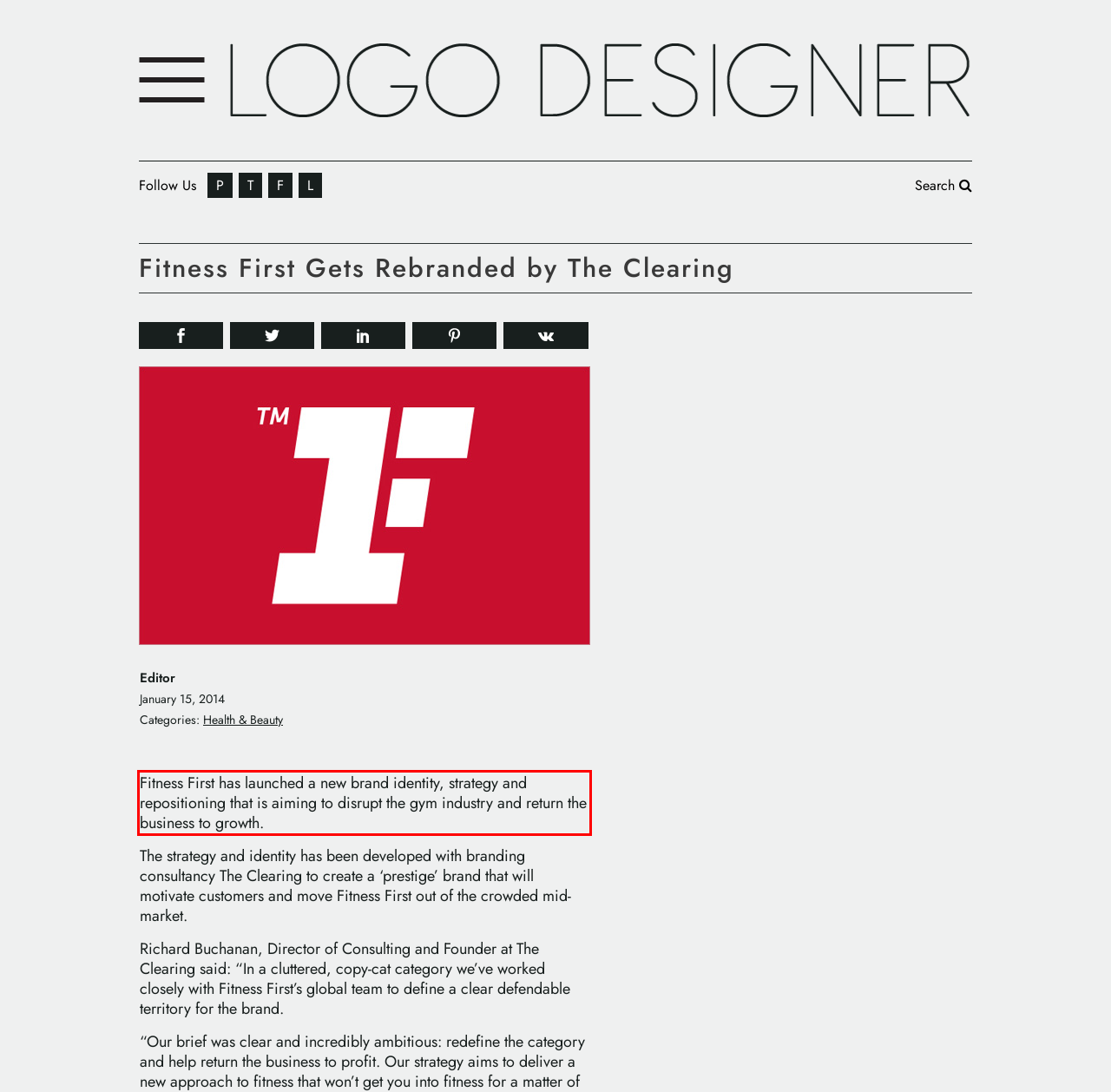You are given a webpage screenshot with a red bounding box around a UI element. Extract and generate the text inside this red bounding box.

Fitness First has launched a new brand identity, strategy and repositioning that is aiming to disrupt the gym industry and return the business to growth.